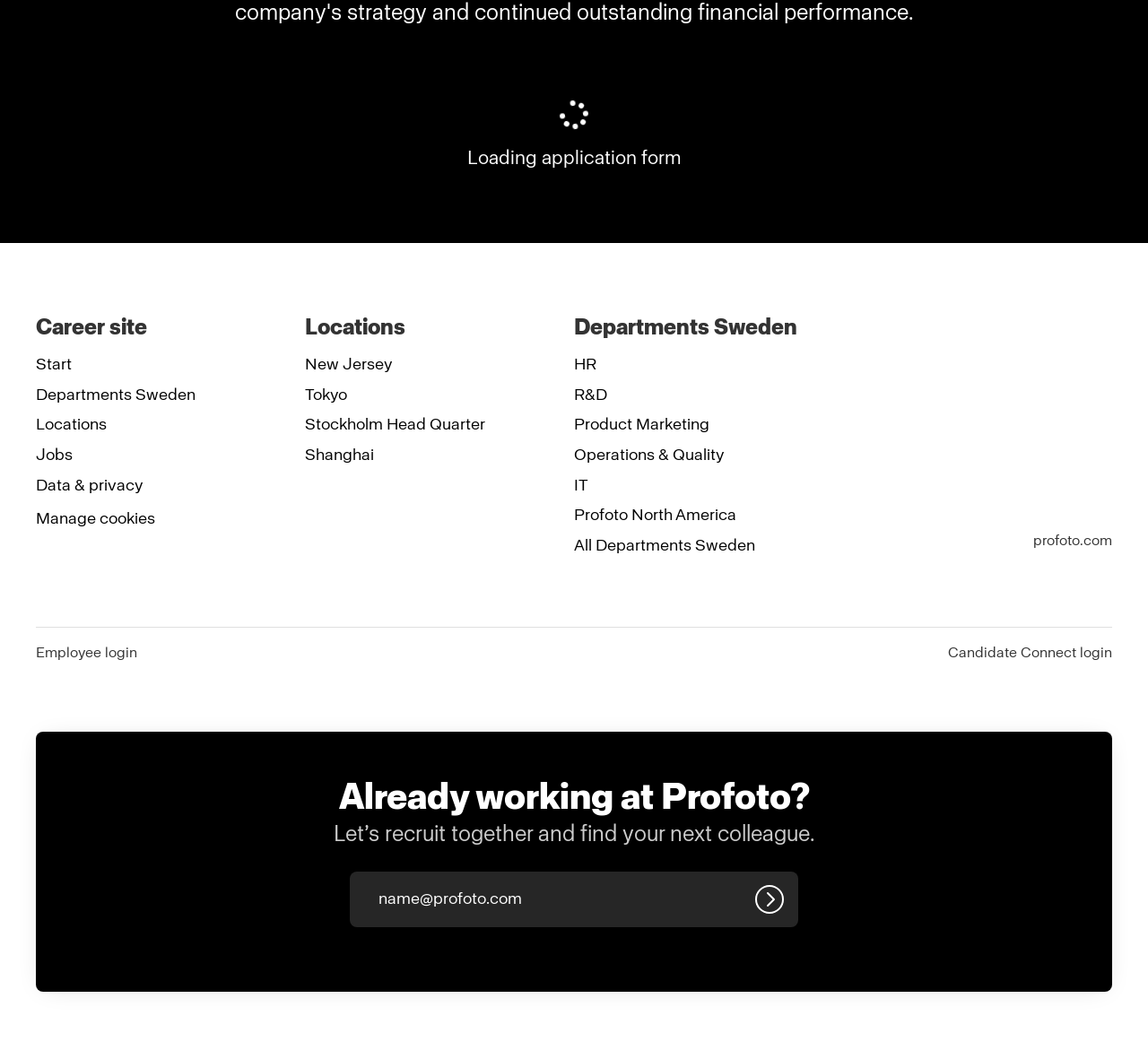Can you determine the bounding box coordinates of the area that needs to be clicked to fulfill the following instruction: "Click on the 'Start' link"?

[0.031, 0.331, 0.062, 0.357]